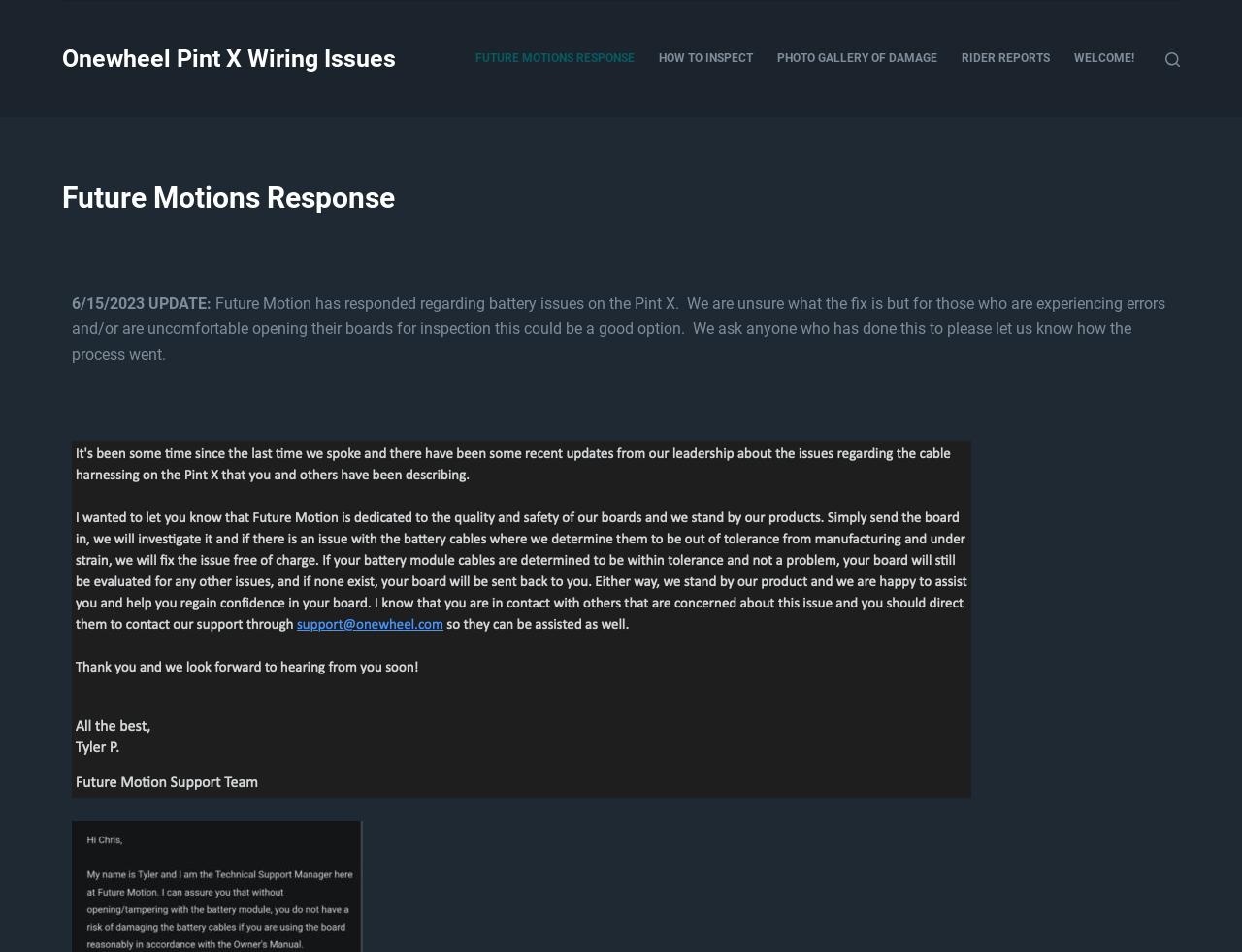What is asked of users who have done the fix?
Look at the image and respond with a one-word or short phrase answer.

To share their experience